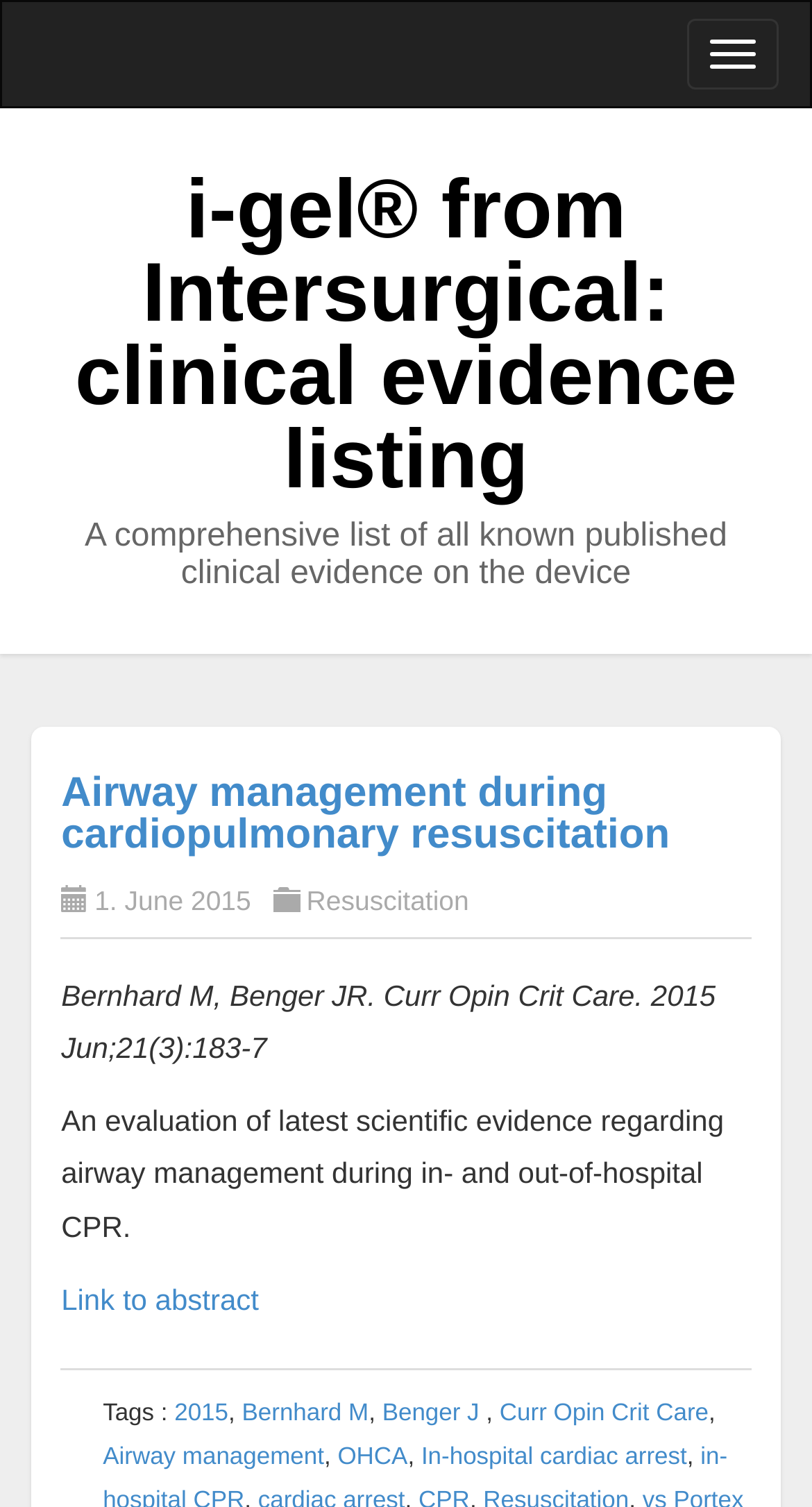Identify the bounding box coordinates of the section that should be clicked to achieve the task described: "Filter by tag Curr Opin Crit Care".

[0.615, 0.928, 0.873, 0.946]